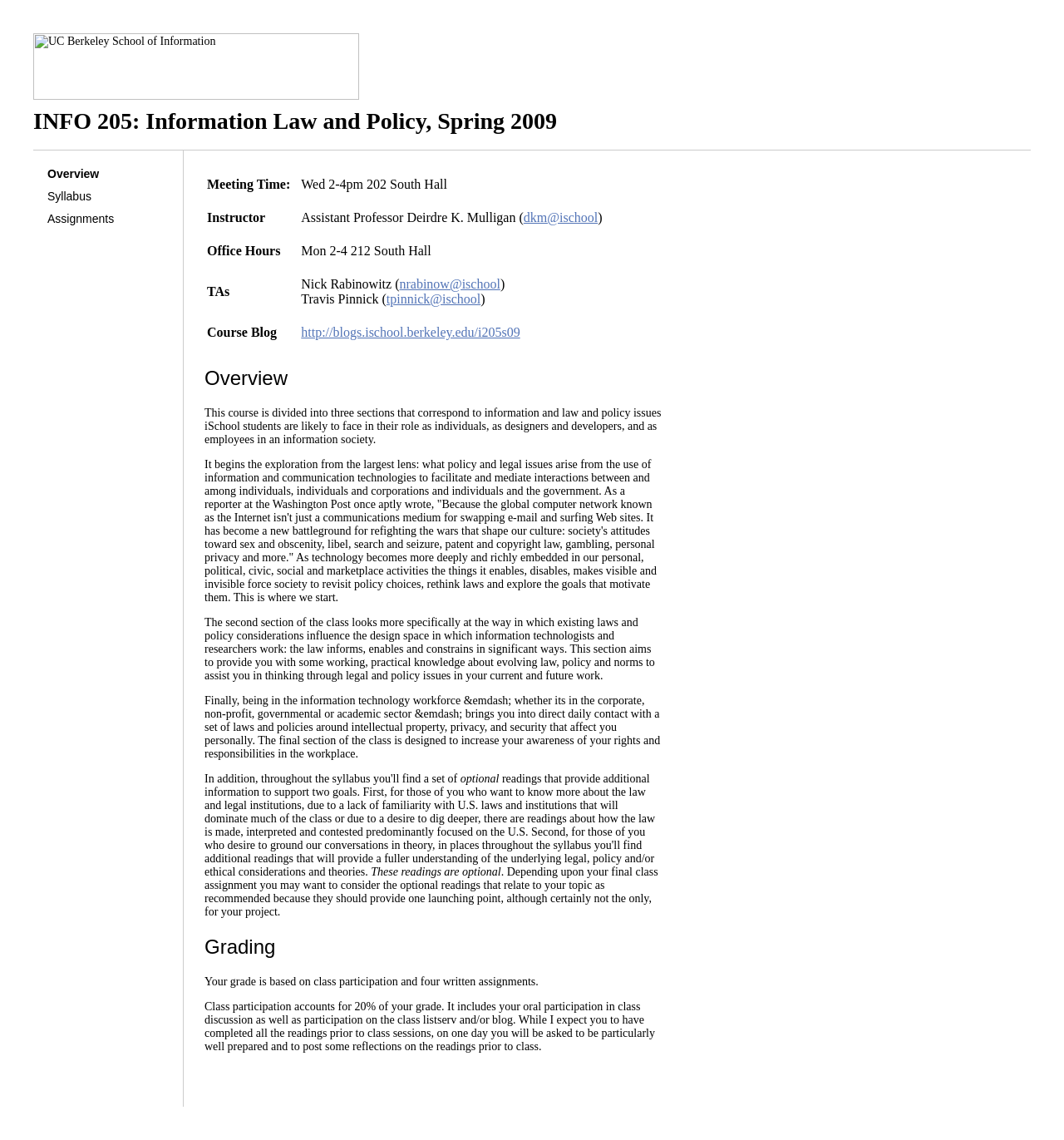Please find the bounding box coordinates of the section that needs to be clicked to achieve this instruction: "Read about the grading policy".

[0.192, 0.82, 0.622, 0.841]